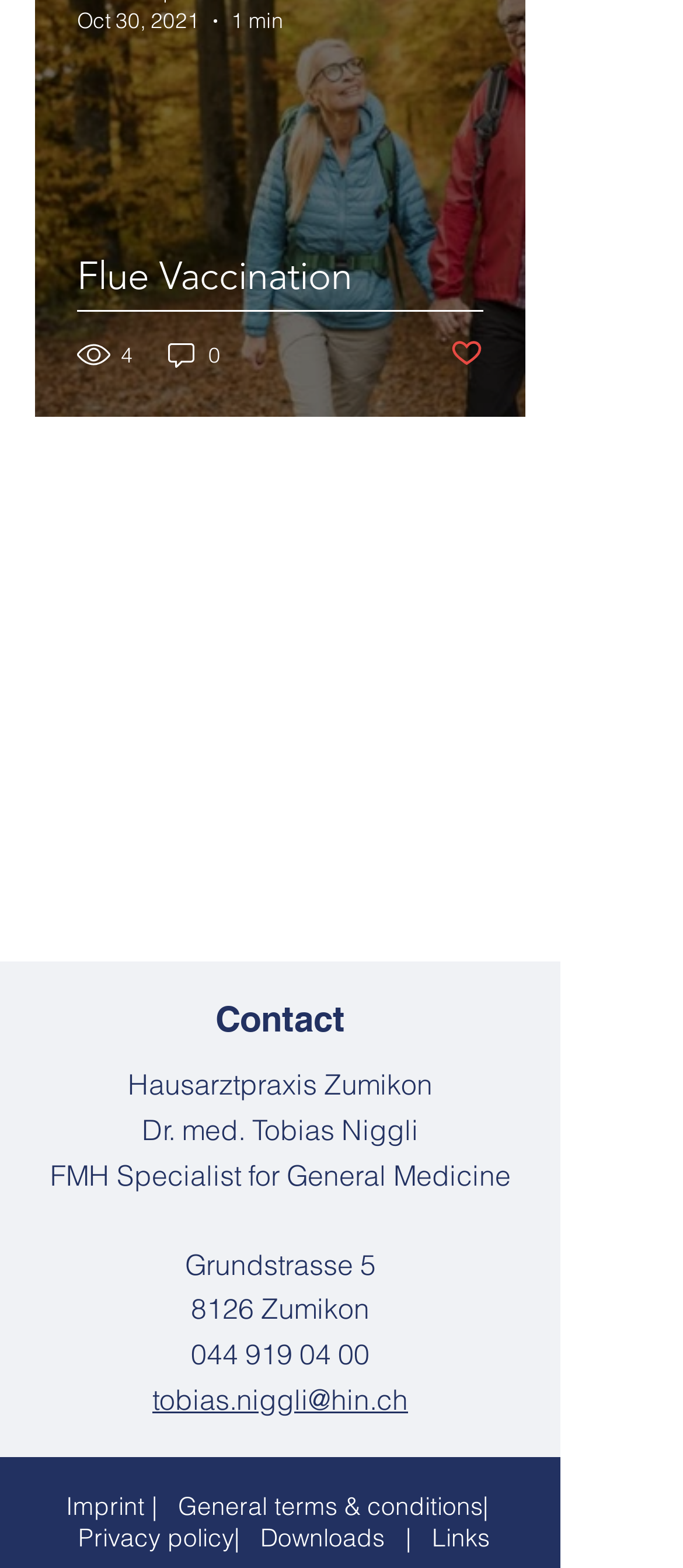Answer the following in one word or a short phrase: 
What is the specialty of the doctor?

General Medicine